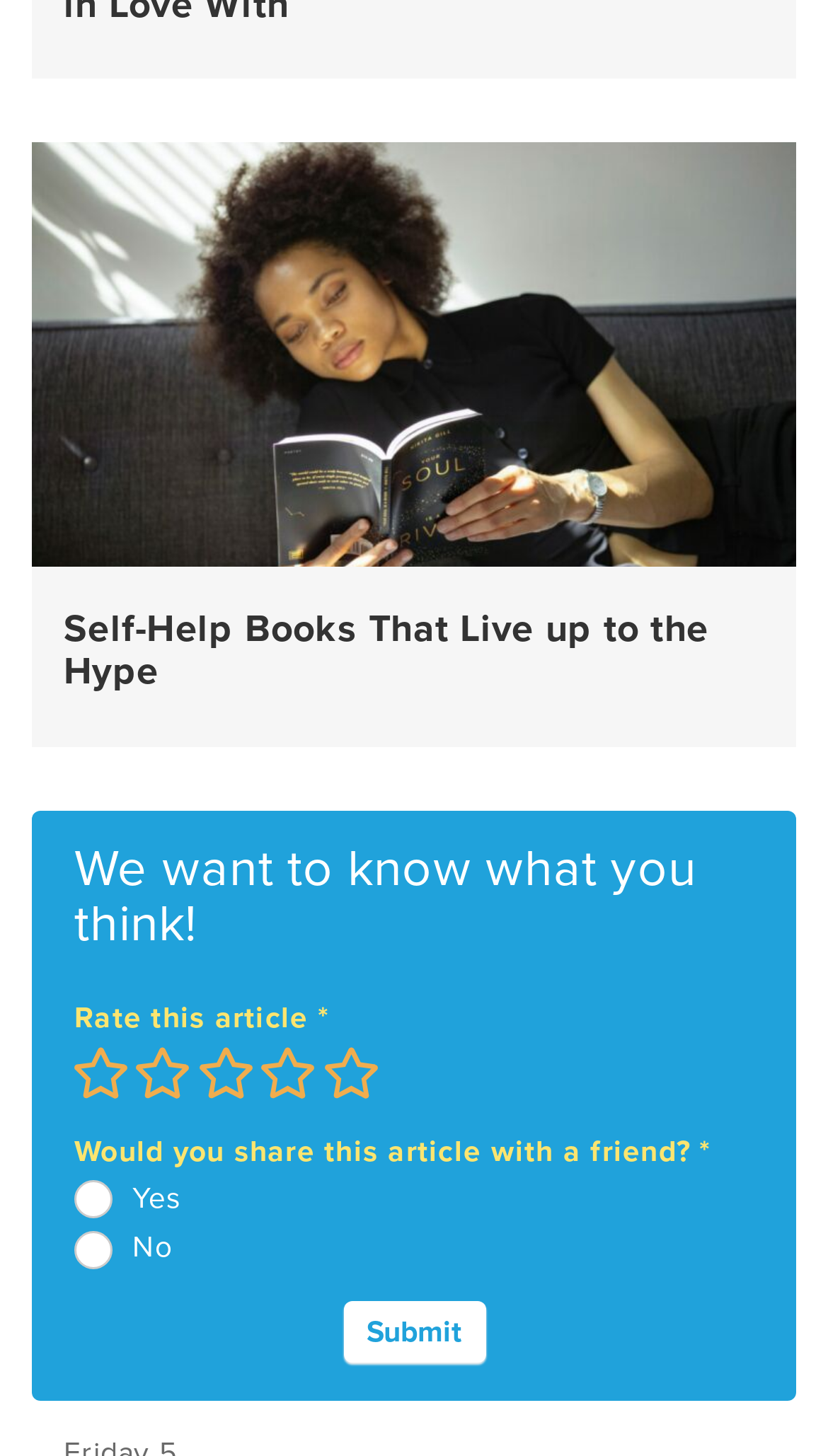Please specify the bounding box coordinates of the area that should be clicked to accomplish the following instruction: "Answer if you would share this article with a friend". The coordinates should consist of four float numbers between 0 and 1, i.e., [left, top, right, bottom].

[0.09, 0.811, 0.136, 0.837]